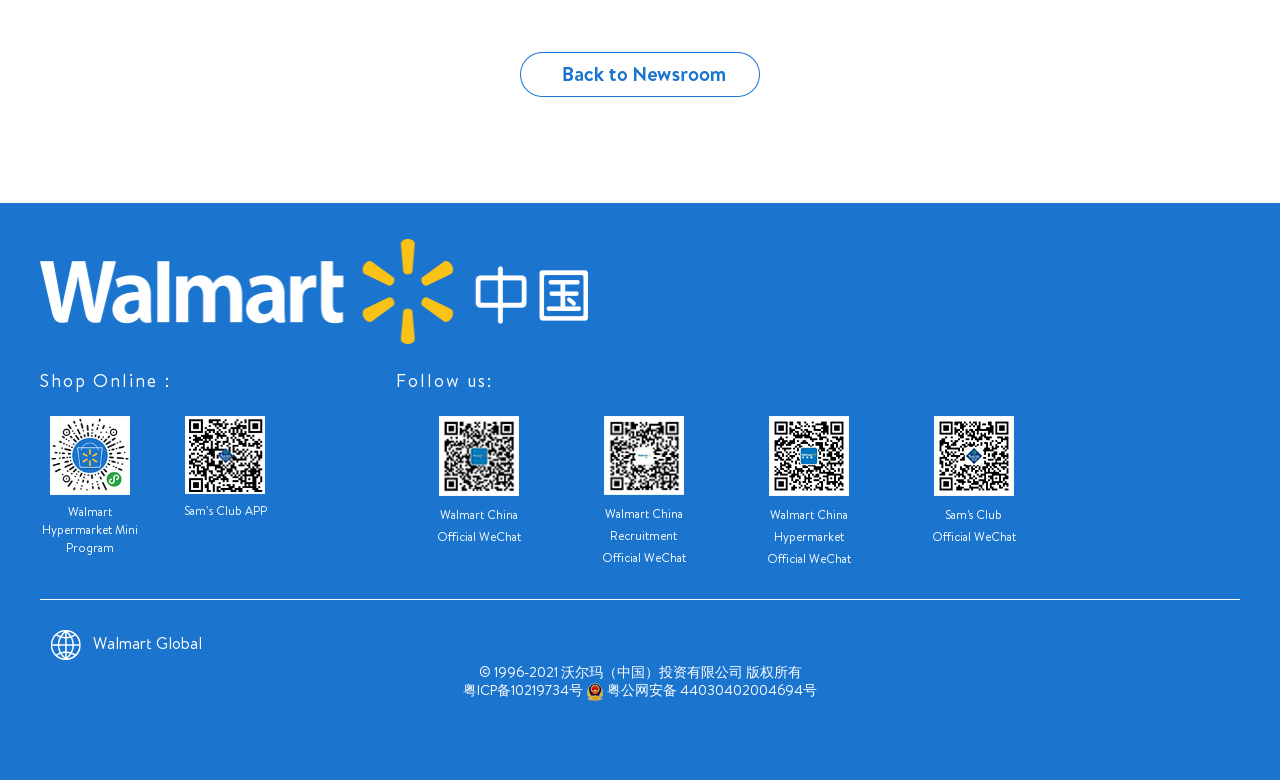Respond to the question below with a single word or phrase:
What is the name of the company?

Walmart